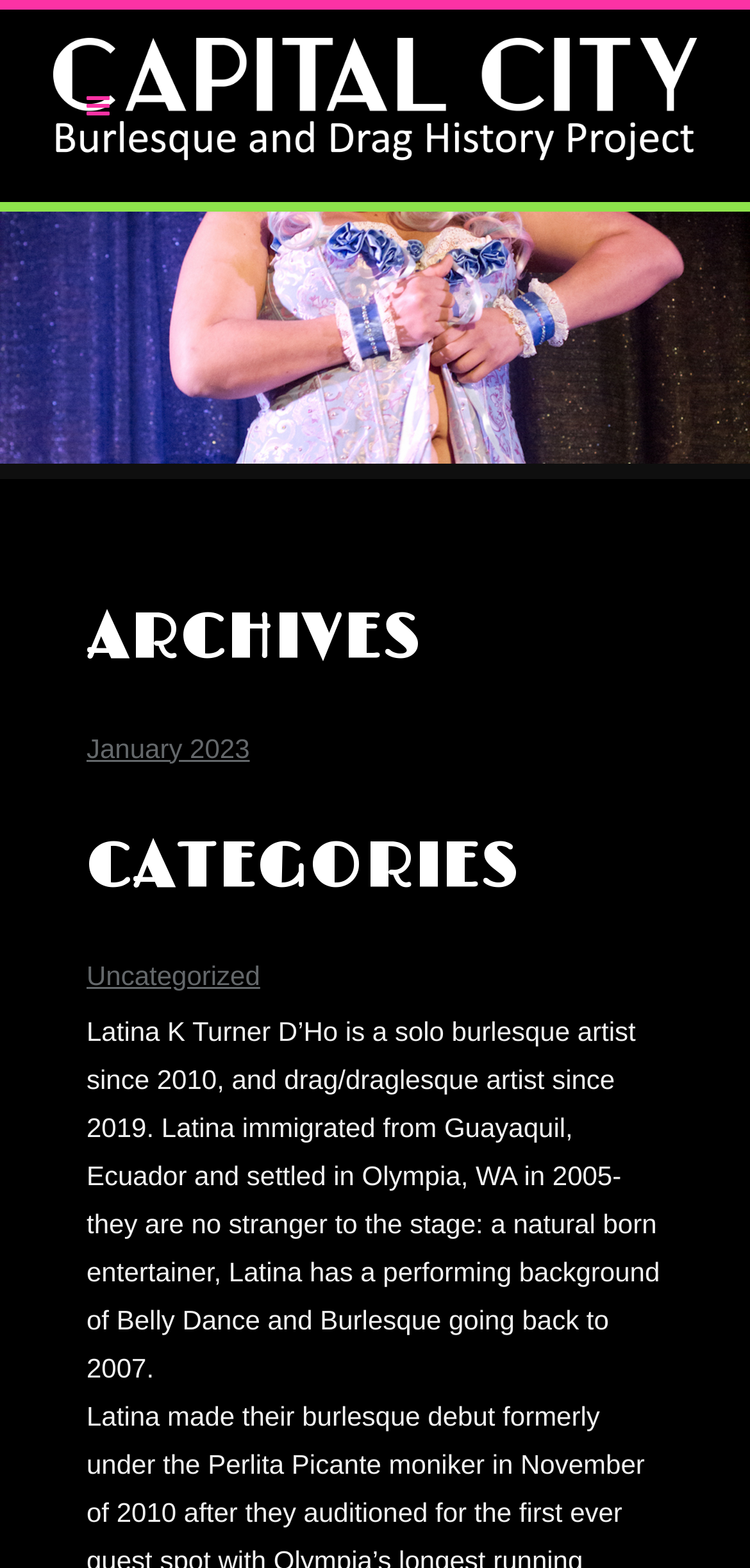Determine the bounding box coordinates of the UI element described by: "January 2023".

[0.115, 0.467, 0.333, 0.487]